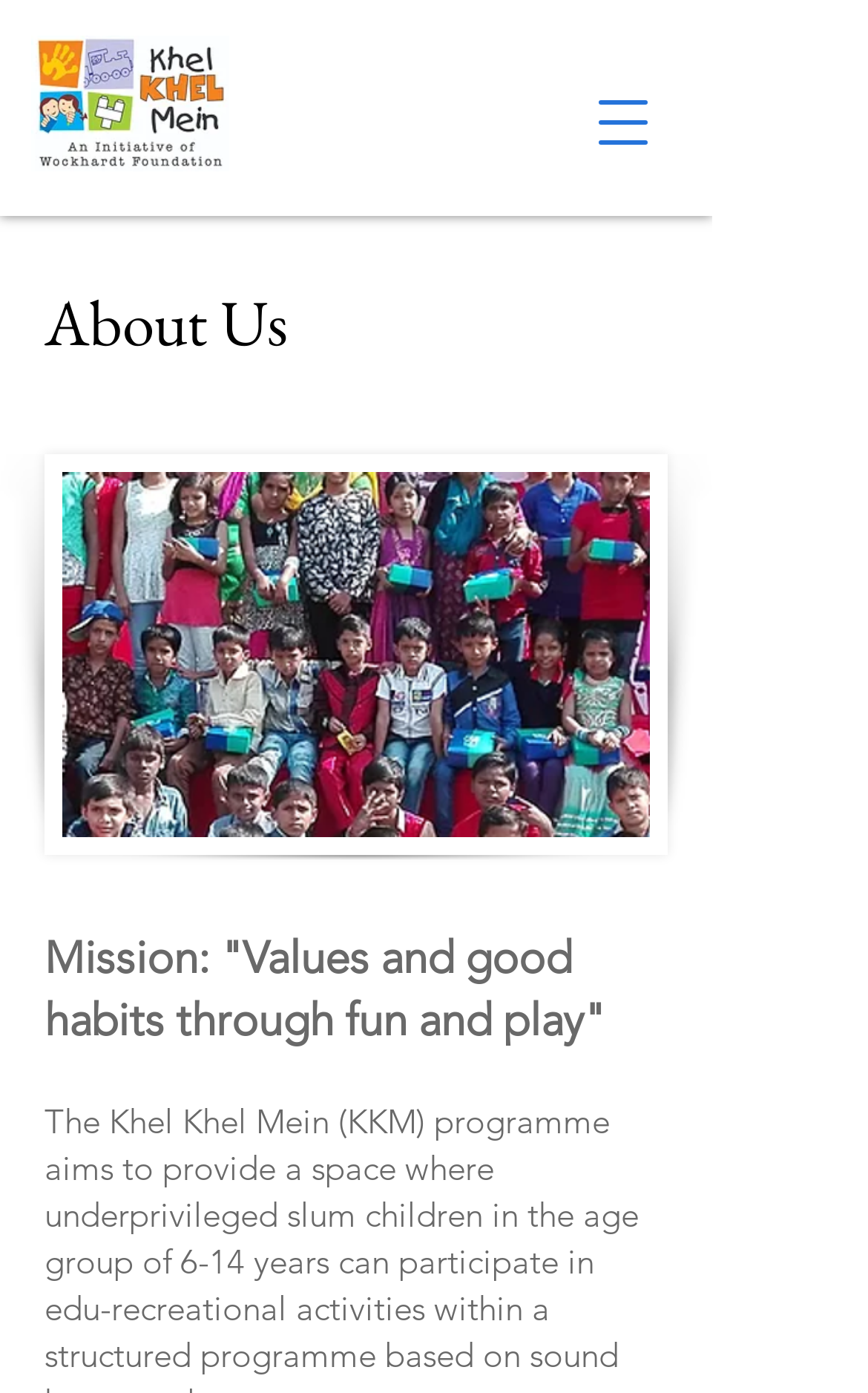Analyze the image and deliver a detailed answer to the question: What is the image below the heading 'About Us'?

The image below the heading 'About Us' is an image element with a description of 'kkm abt.png' and a bounding box coordinate of [0.072, 0.339, 0.749, 0.601]. It is located below the heading 'About Us' and above the static text element describing the mission of Khel Khel Mein.